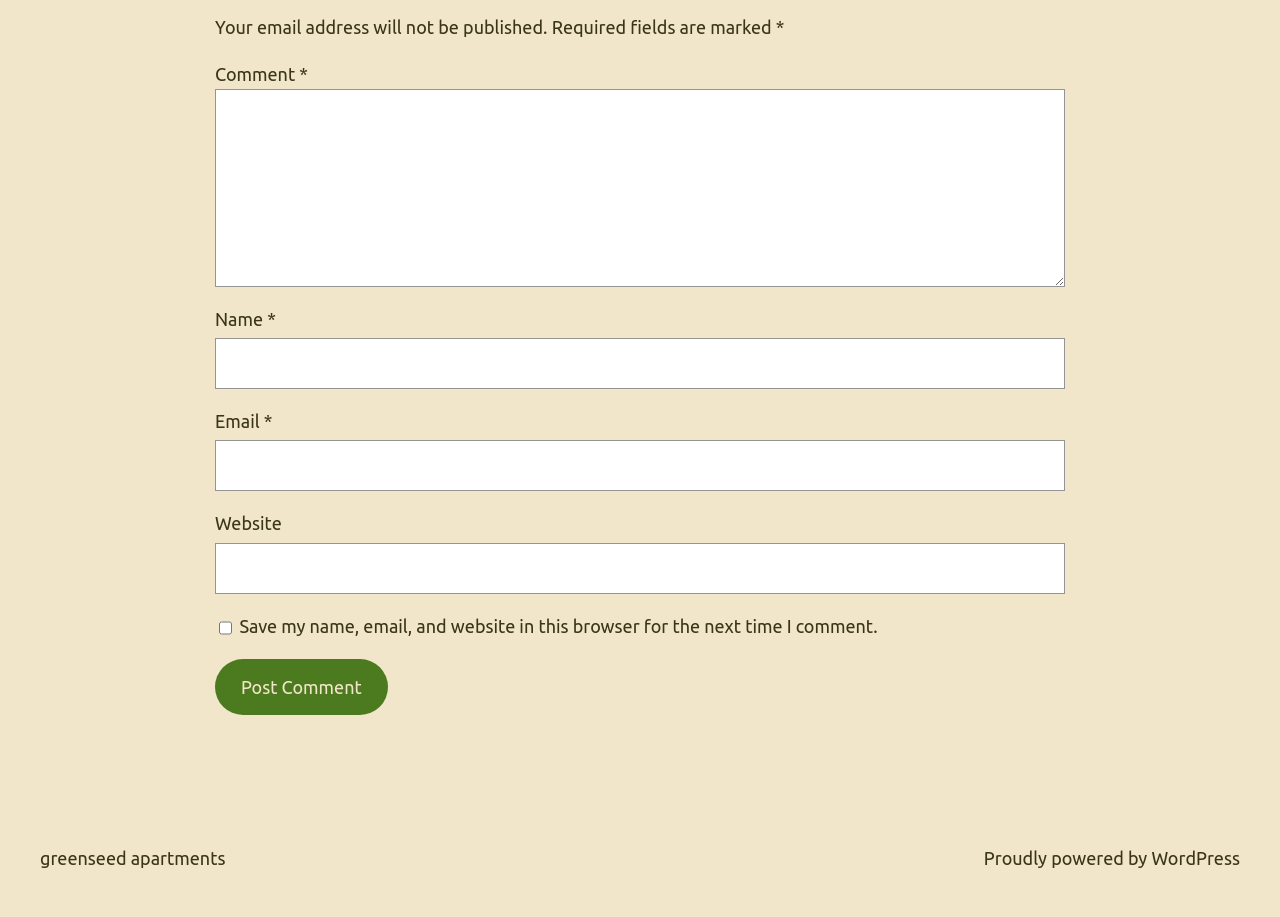Specify the bounding box coordinates of the area to click in order to follow the given instruction: "Input your email."

[0.168, 0.48, 0.832, 0.536]